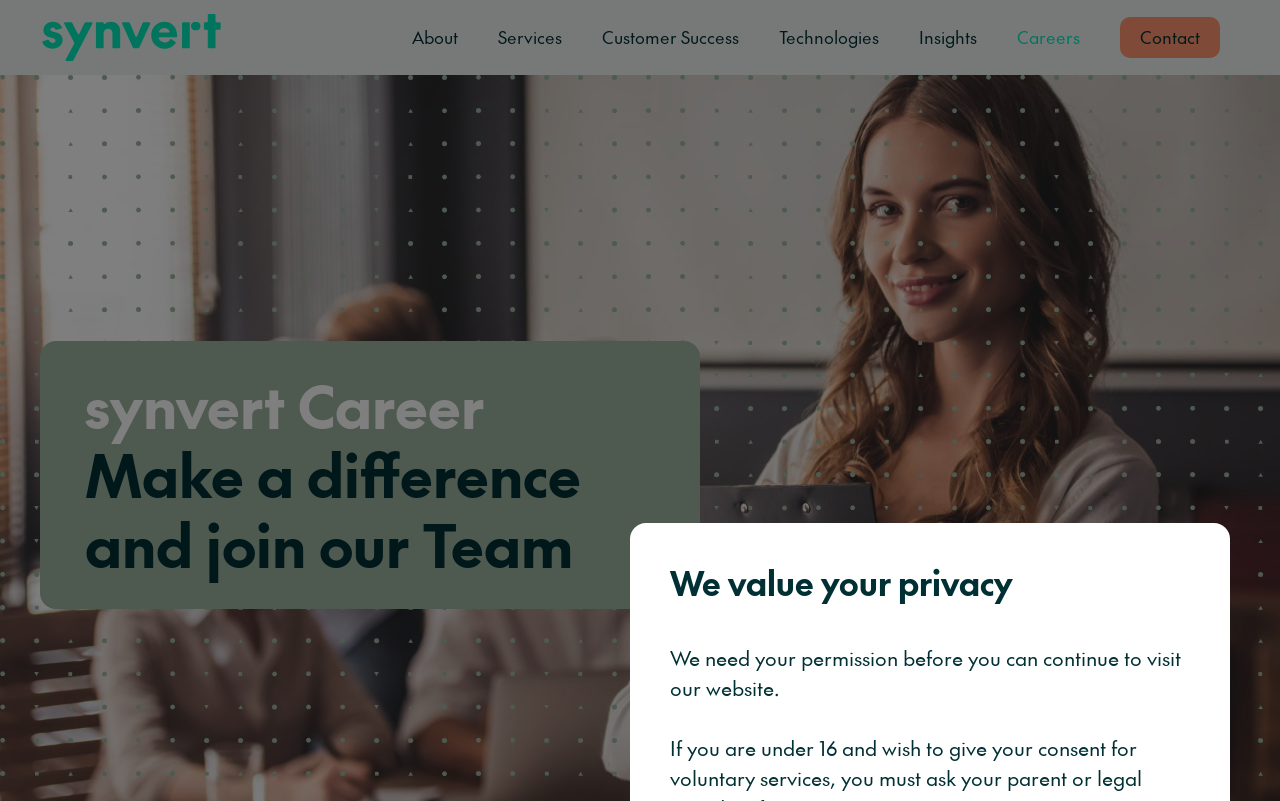Utilize the details in the image to give a detailed response to the question: What is the purpose of the website?

The website seems to be focused on career development and consulting services, as indicated by the presence of links such as 'Careers' and 'About', and the heading 'synvert Career Make a difference and join our Team'.